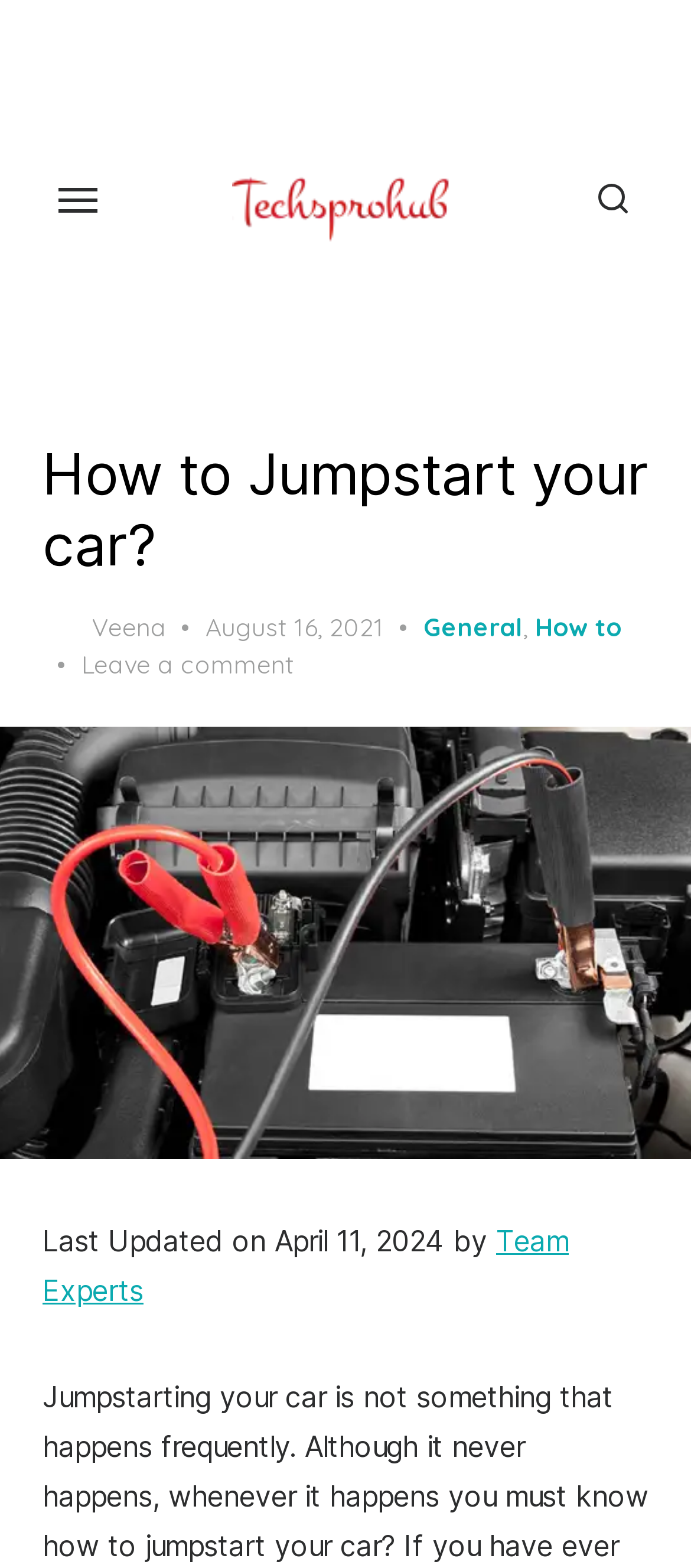Provide an in-depth description of the elements and layout of the webpage.

The webpage is about providing guidance on how to jumpstart a car. At the top left, there is a button for the main menu. Next to it, on the top center, is a link to "techsprohub" accompanied by an image with the same name. On the top right, there is another button.

Below these elements, the main content begins with a header section. The header has a heading that reads "How to Jumpstart your car?" and is positioned at the top center of the page. Below the heading, there is a link to the author "Veena" on the left, followed by the post date "August 16, 2021" and categories "General" and "How to" on the right.

Underneath the header section, there is a large image that takes up the full width of the page, with a caption "Jumpstart your car". Below the image, there is a section with text that reads "Last Updated on April 11, 2024 by Team Experts". On the left side of the page, near the bottom, there is a link to leave a comment.